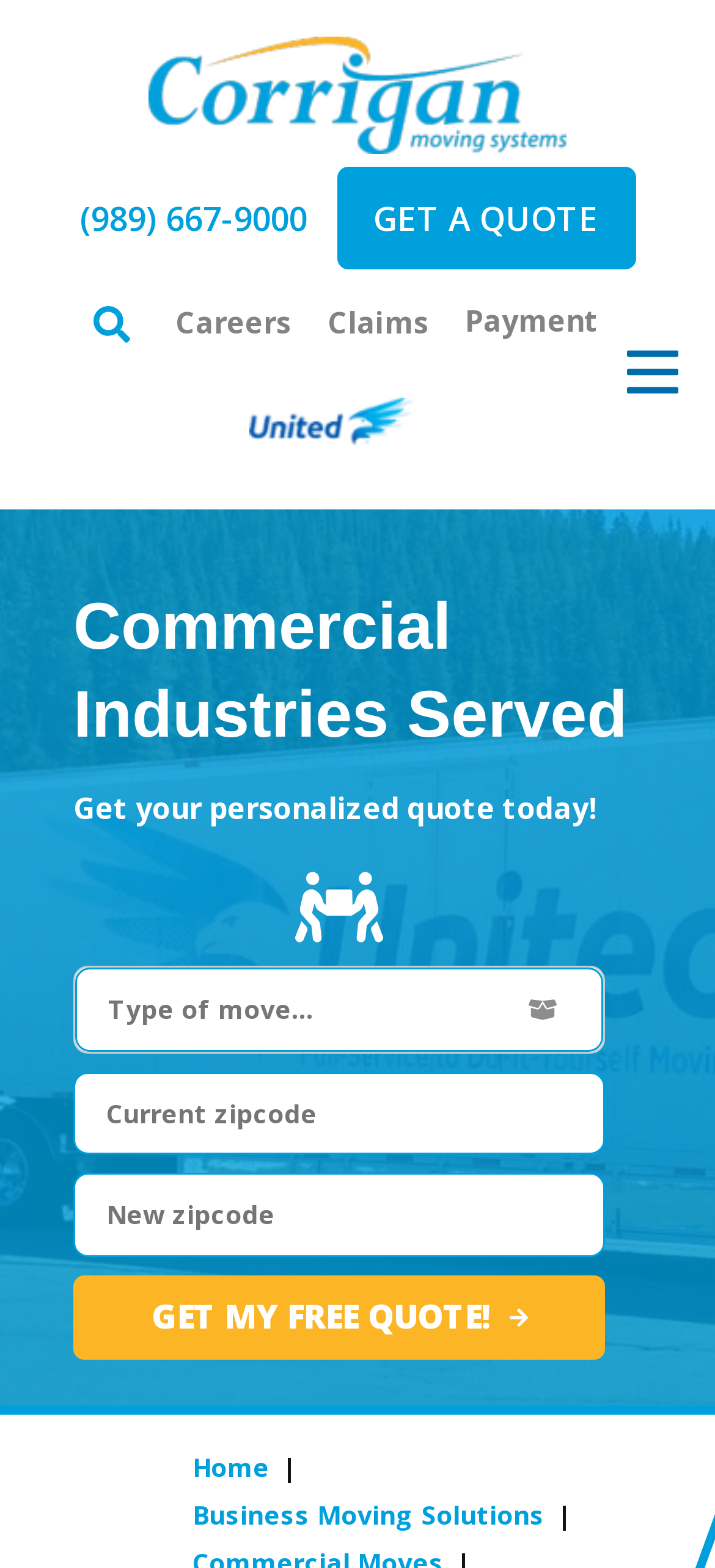What is the purpose of the 'GET A QUOTE' button?
Answer with a single word or short phrase according to what you see in the image.

To get a personalized quote